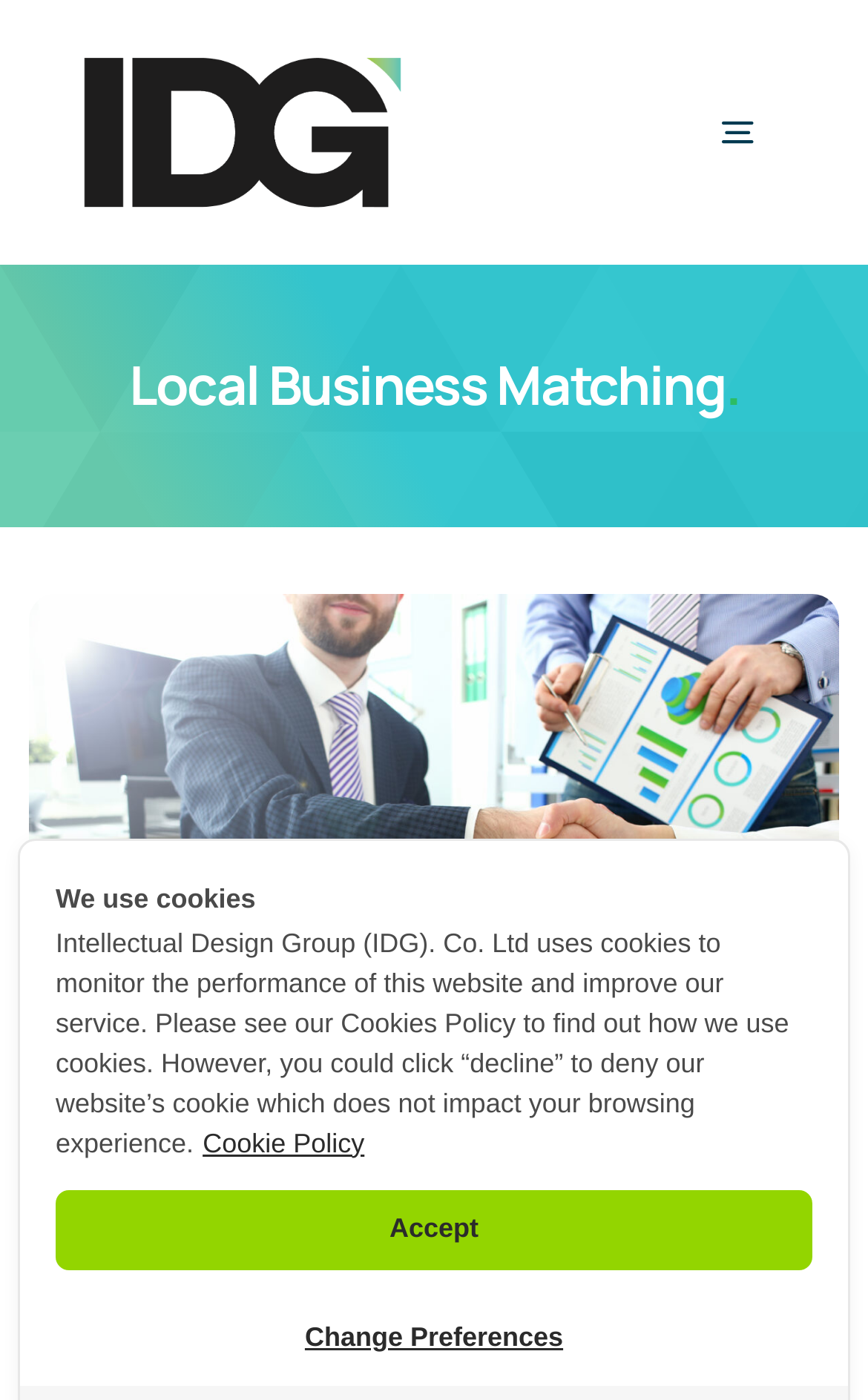What services does the company provide?
Observe the image and answer the question with a one-word or short phrase response.

Business matching, research, IP registration